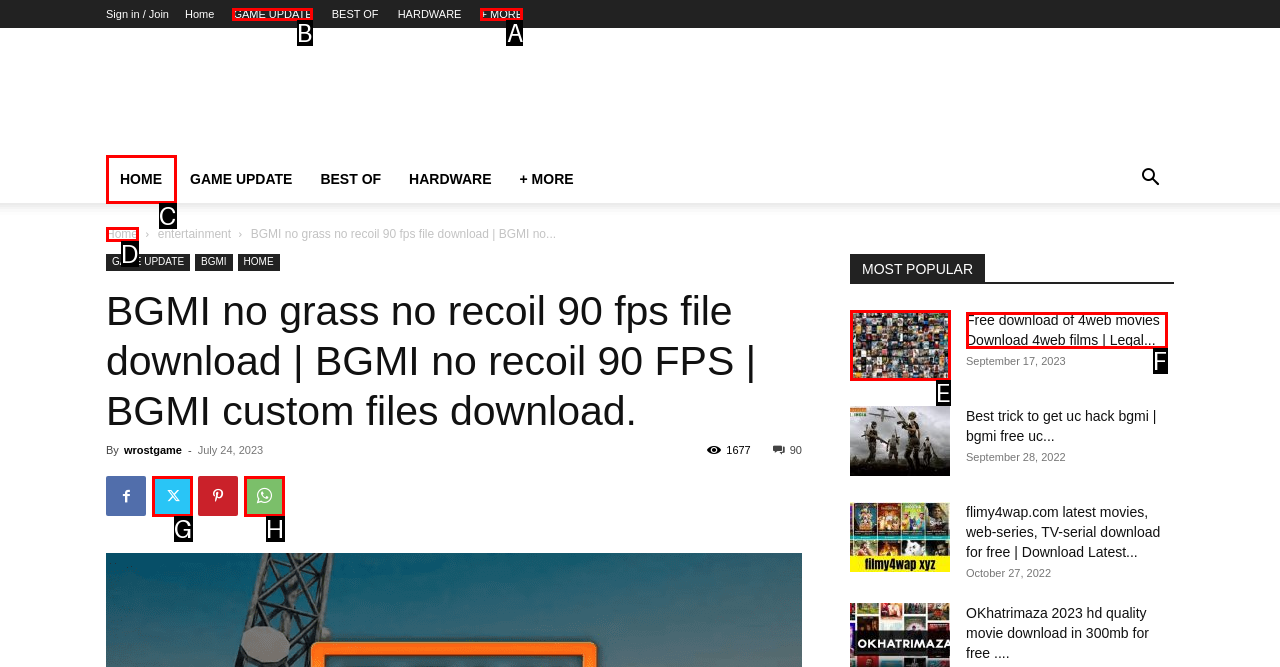Identify the correct HTML element to click to accomplish this task: Go to the 'GAME UPDATE' page
Respond with the letter corresponding to the correct choice.

B